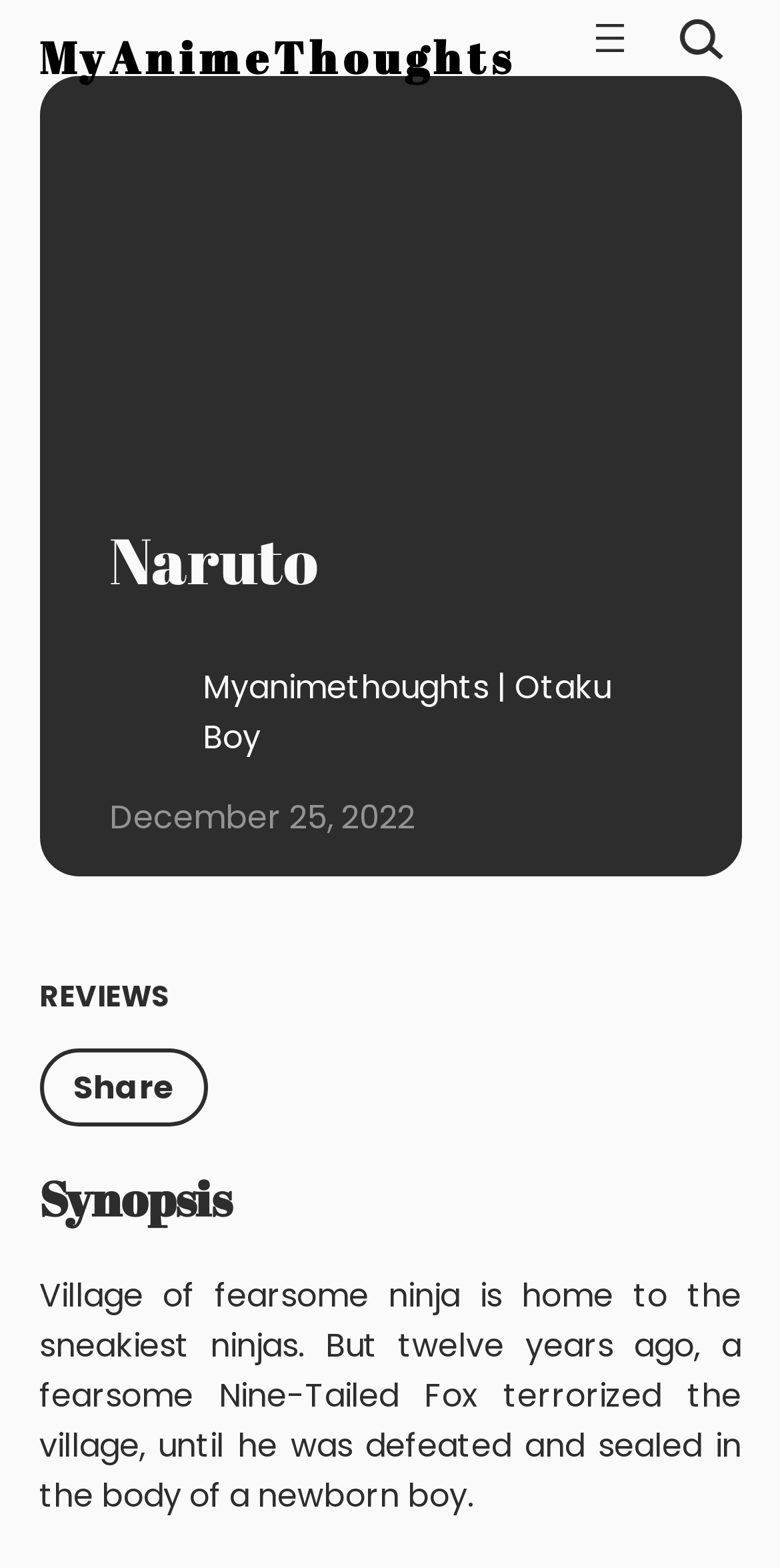From the element description: "Reviews", extract the bounding box coordinates of the UI element. The coordinates should be expressed as four float numbers between 0 and 1, in the order [left, top, right, bottom].

[0.05, 0.623, 0.217, 0.649]